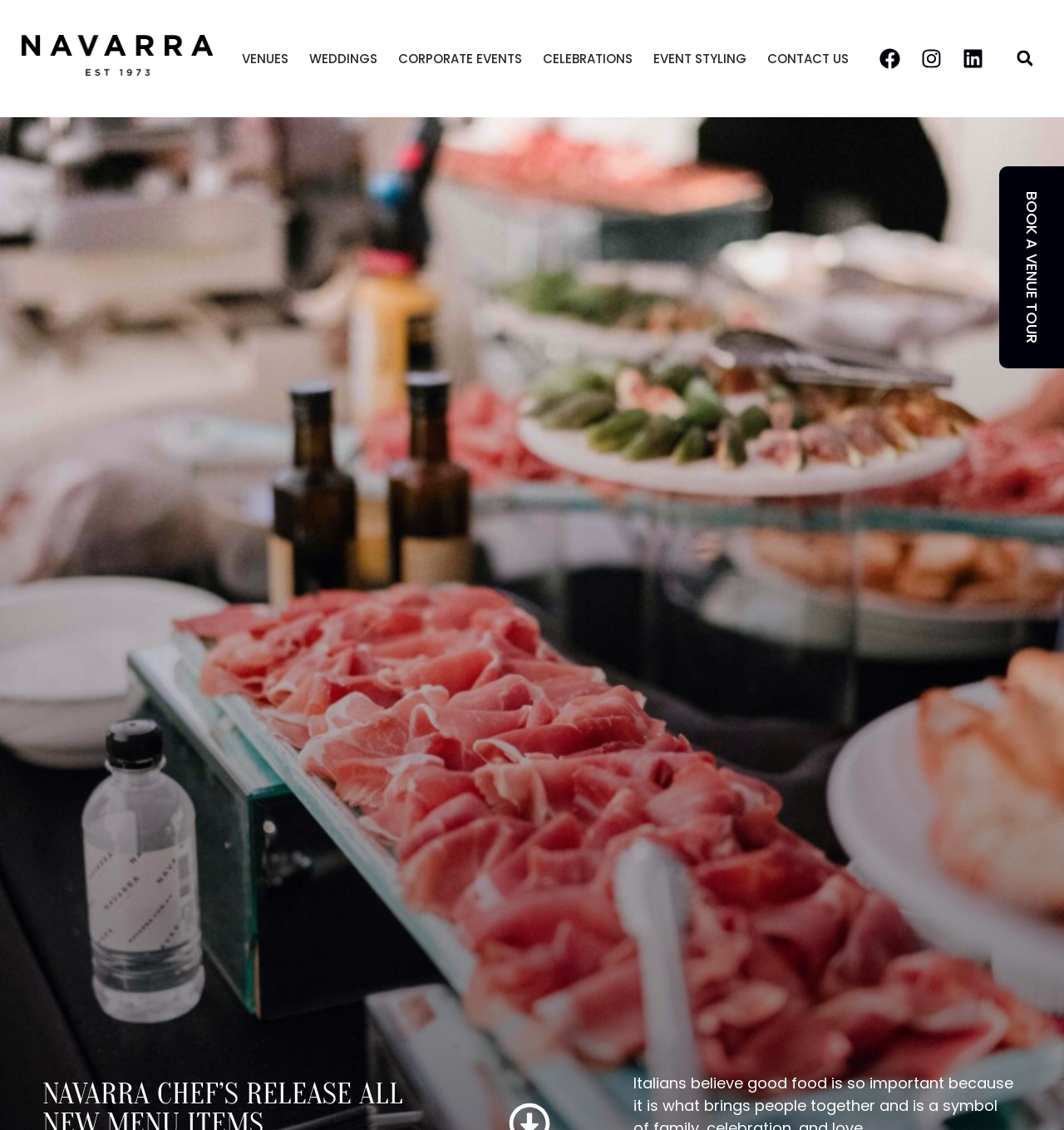Locate the bounding box coordinates of the clickable area to execute the instruction: "Contact the photographer". Provide the coordinates as four float numbers between 0 and 1, represented as [left, top, right, bottom].

None